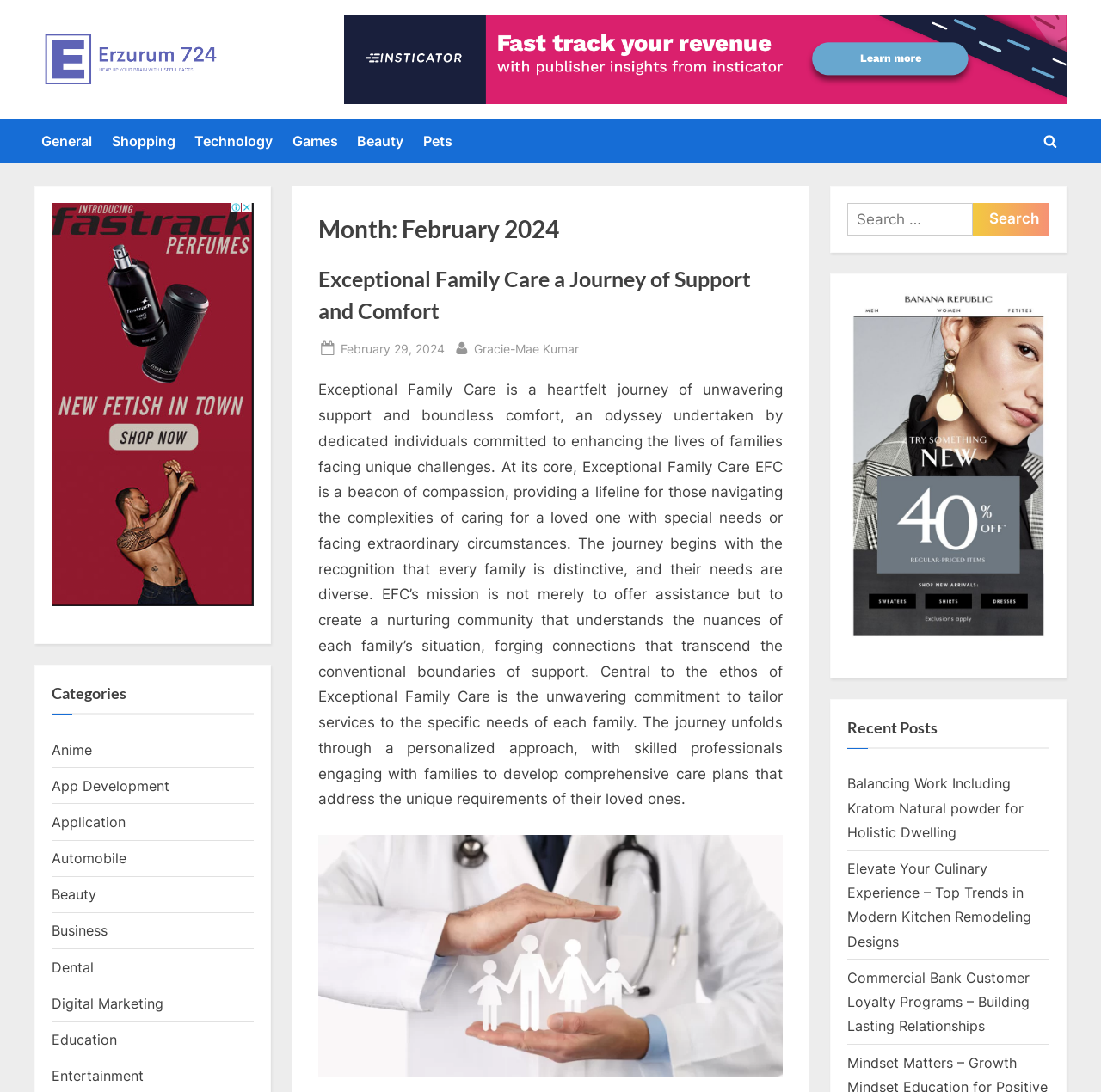Determine the bounding box coordinates for the UI element matching this description: "parent_node: Search for: value="Search"".

[0.883, 0.186, 0.953, 0.216]